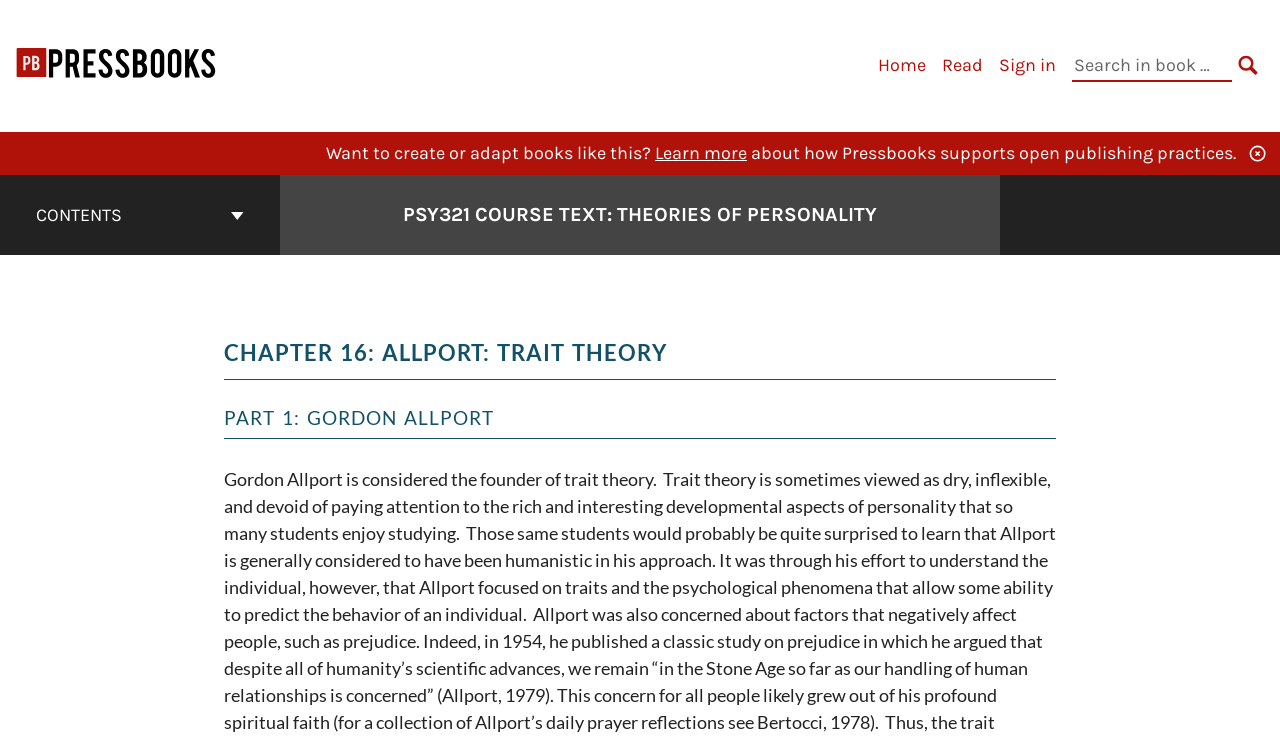Using the provided description Sign in, find the bounding box coordinates for the UI element. Provide the coordinates in (top-left x, top-left y, bottom-right x, bottom-right y) format, ensuring all values are between 0 and 1.

[0.78, 0.072, 0.825, 0.102]